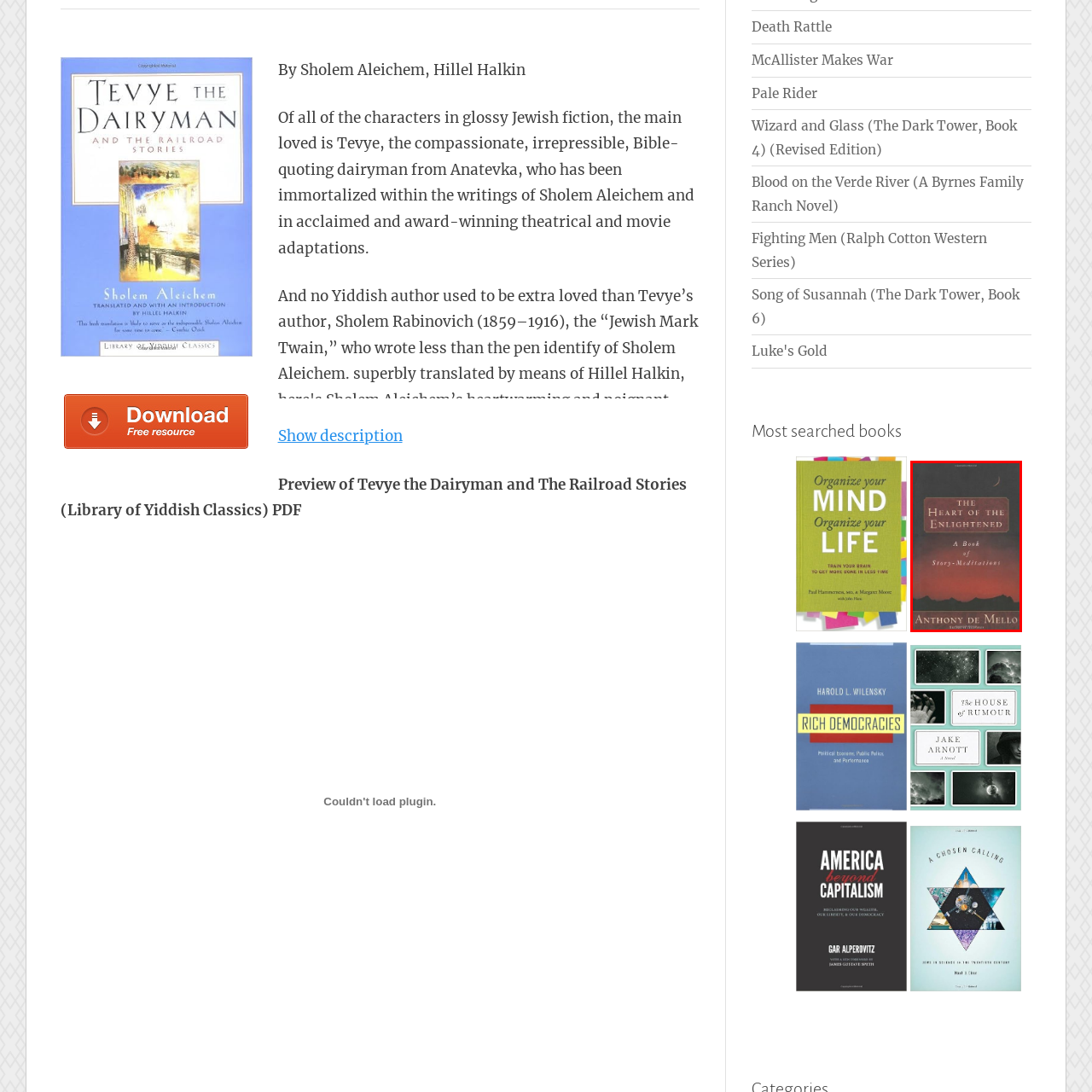What is the font style of the book title?
Examine the image outlined by the red bounding box and answer the question with as much detail as possible.

The caption states that the book title, 'The Heart of the Enlightened', is written in an elegant, white serif font, which draws the viewer's eye.